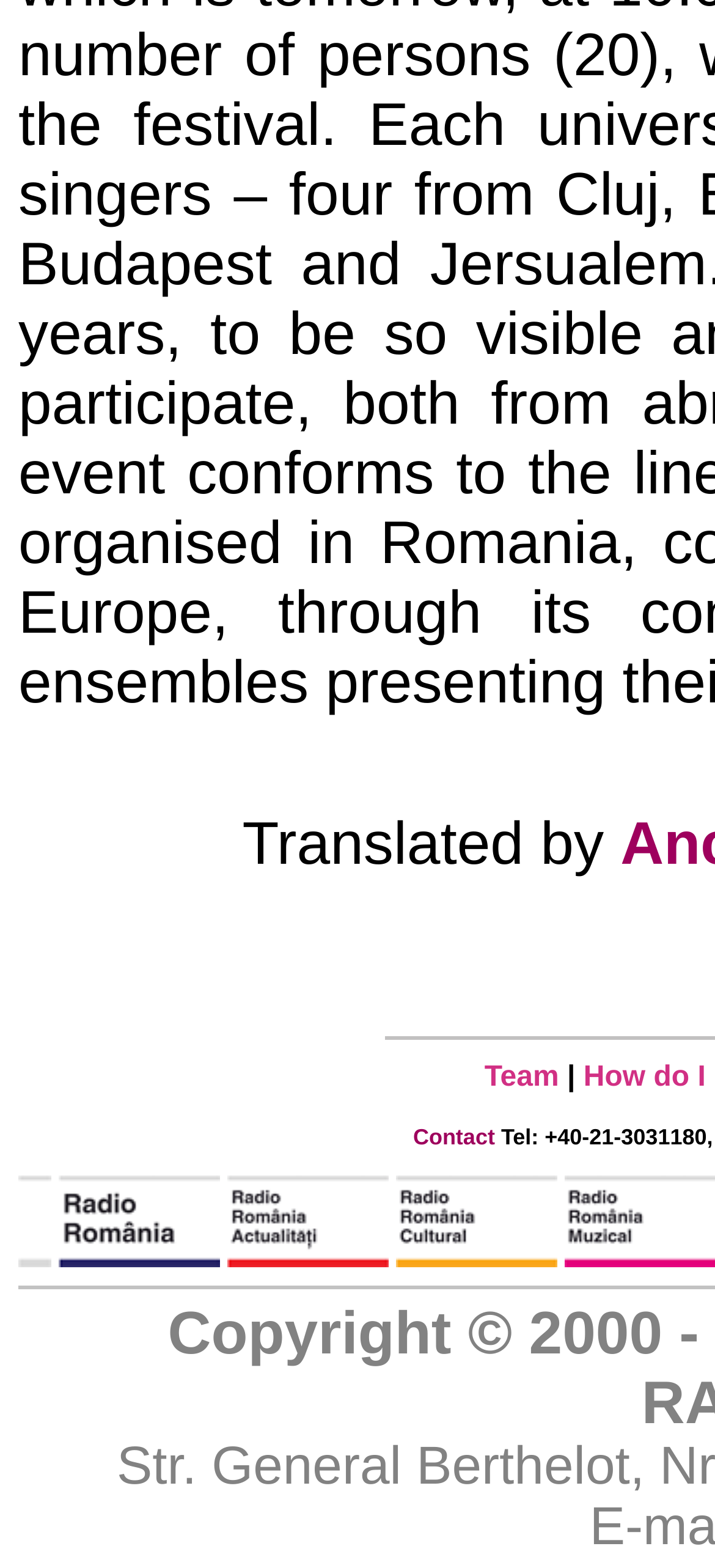Provide the bounding box coordinates of the HTML element described as: "Team". The bounding box coordinates should be four float numbers between 0 and 1, i.e., [left, top, right, bottom].

[0.678, 0.678, 0.782, 0.698]